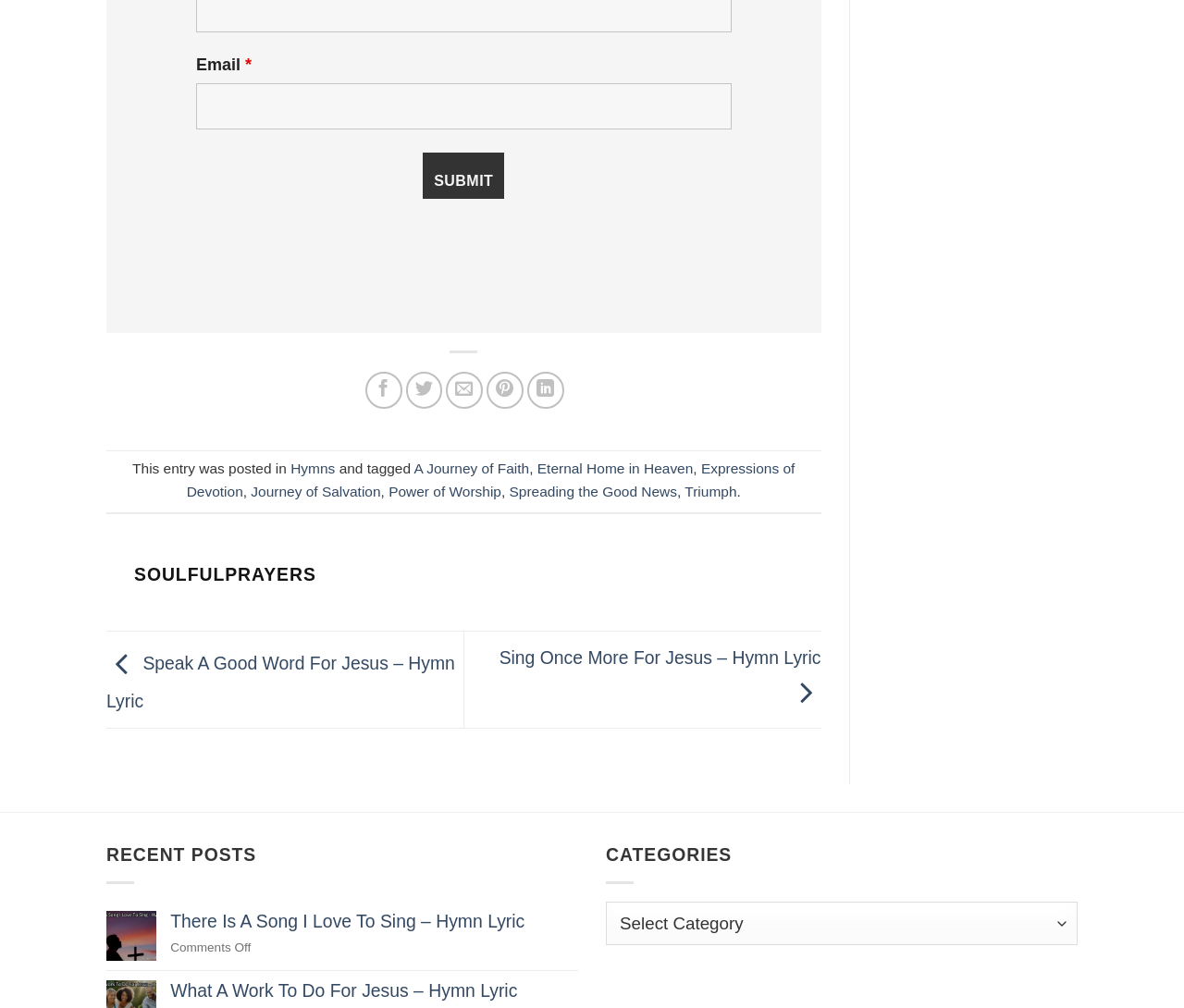Analyze the image and answer the question with as much detail as possible: 
What is the purpose of the 'Submit' button?

The 'Submit' button is located next to the email textbox and is likely used to submit the user's email address for subscription or newsletter purposes, allowing users to complete the email input process.